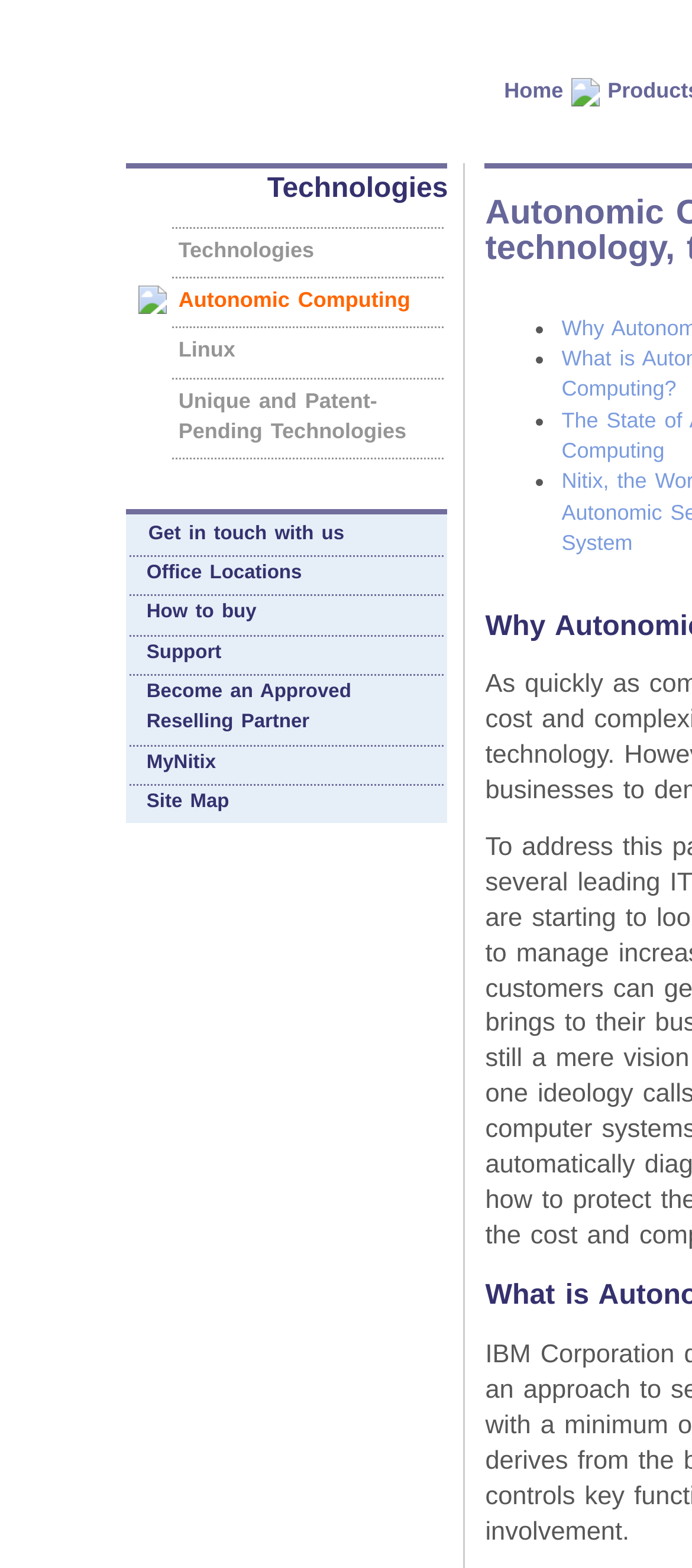Provide a brief response to the question using a single word or phrase: 
What is the text of the second link in the second table?

Office Locations